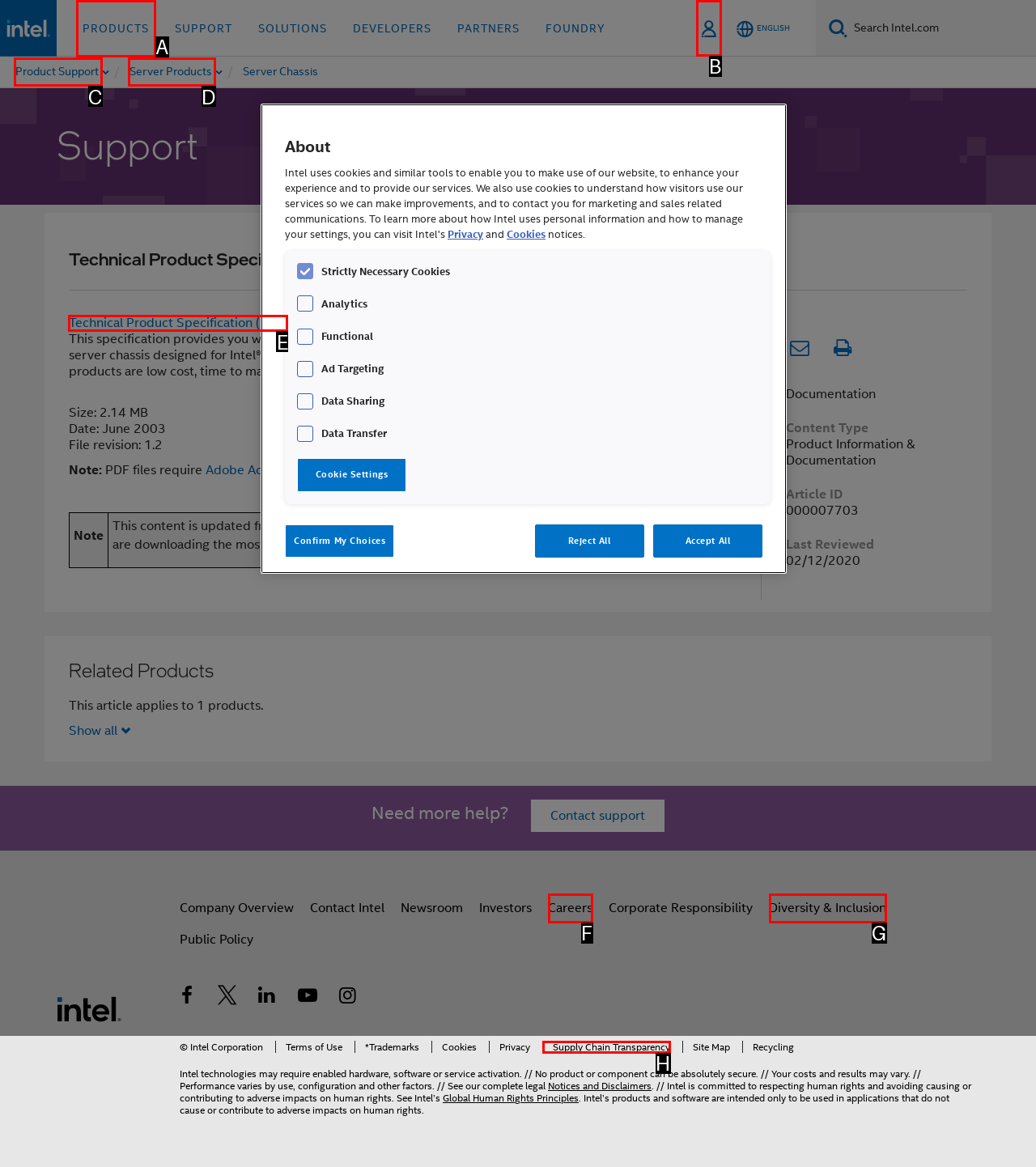Tell me which one HTML element I should click to complete the following task: Read about the King and I Answer with the option's letter from the given choices directly.

None